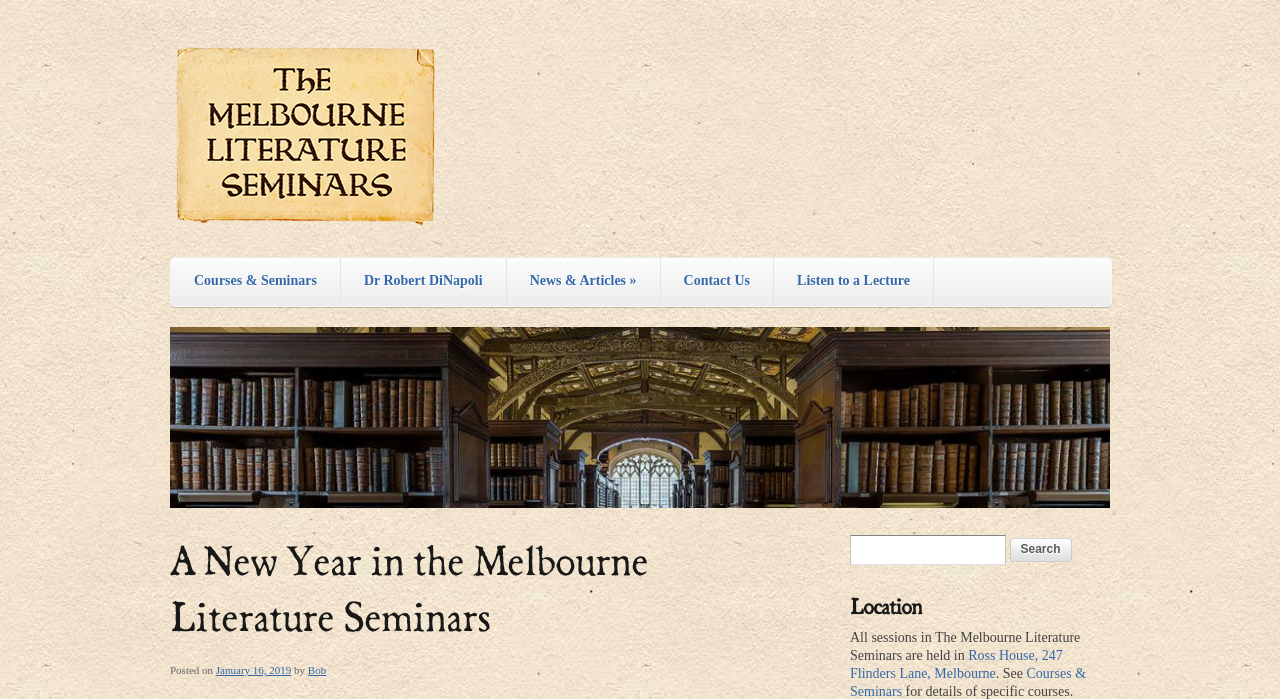Provide a comprehensive caption for the webpage.

The webpage appears to be a blog post or article page from the Melbourne Literature Seminars website. At the top, there is a navigation menu with five links: "The Melbourne Literature Seminars", "Courses & Seminars", "Dr Robert DiNapoli", "News & Articles »", and "Contact Us", followed by "Listen to a Lecture" on the right side. 

Below the navigation menu, there is a main heading "A New Year in the Melbourne Literature Seminars" that spans almost half of the page width. 

Under the main heading, there is a section with the post's metadata, including the text "Posted on", a link to the date "January 16, 2019", and the author's name "Bob". 

On the right side of the page, there is a search bar with a textbox and a "Search" button. 

Below the search bar, there is a section with a heading "Location" and a paragraph of text describing the location of the seminars, which is Ross House, 247 Flinders Lane, Melbourne. The address is a clickable link.